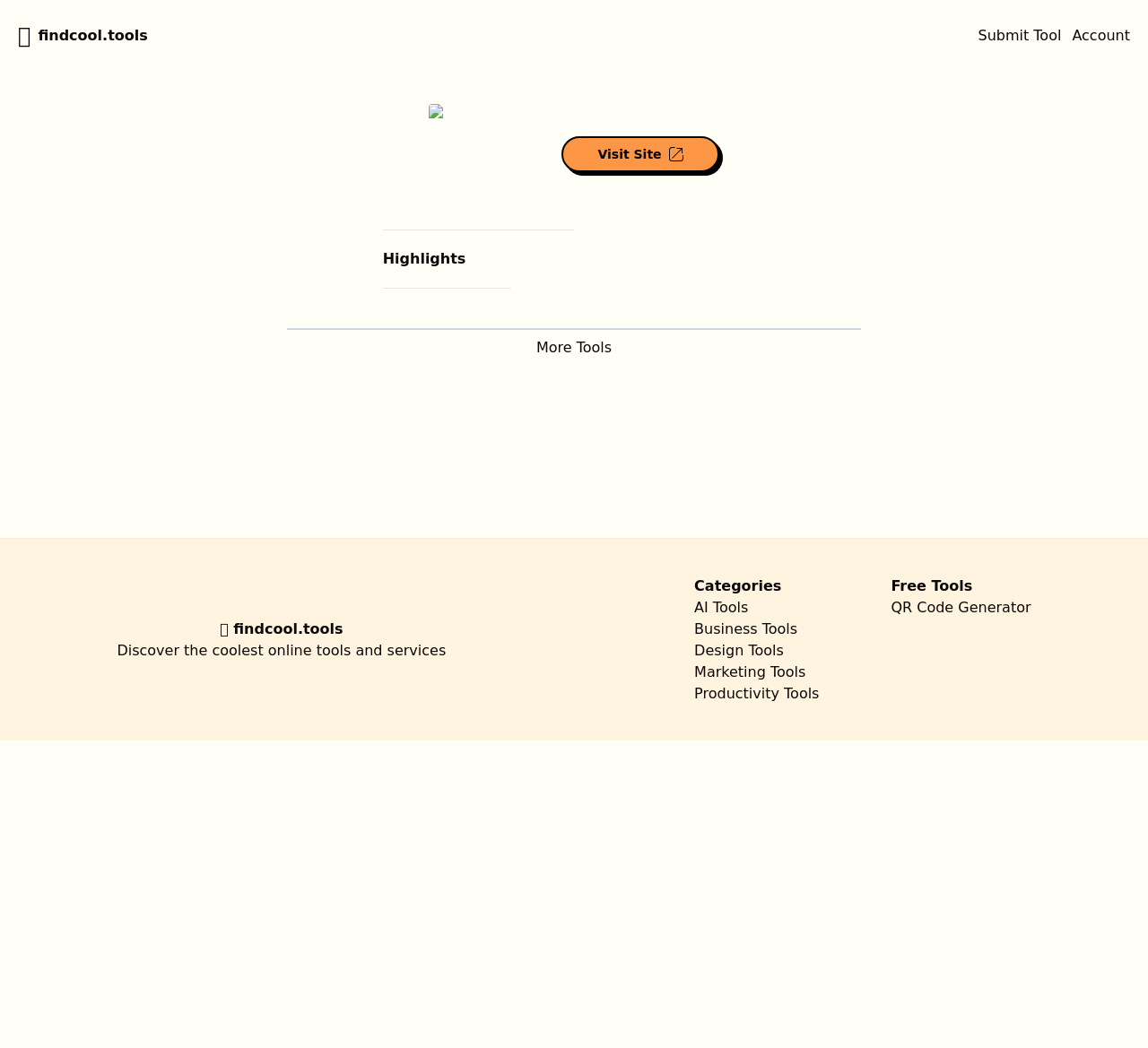Given the description of the UI element: "🛠️findcool.tools", predict the bounding box coordinates in the form of [left, top, right, bottom], with each value being a float between 0 and 1.

[0.016, 0.021, 0.129, 0.048]